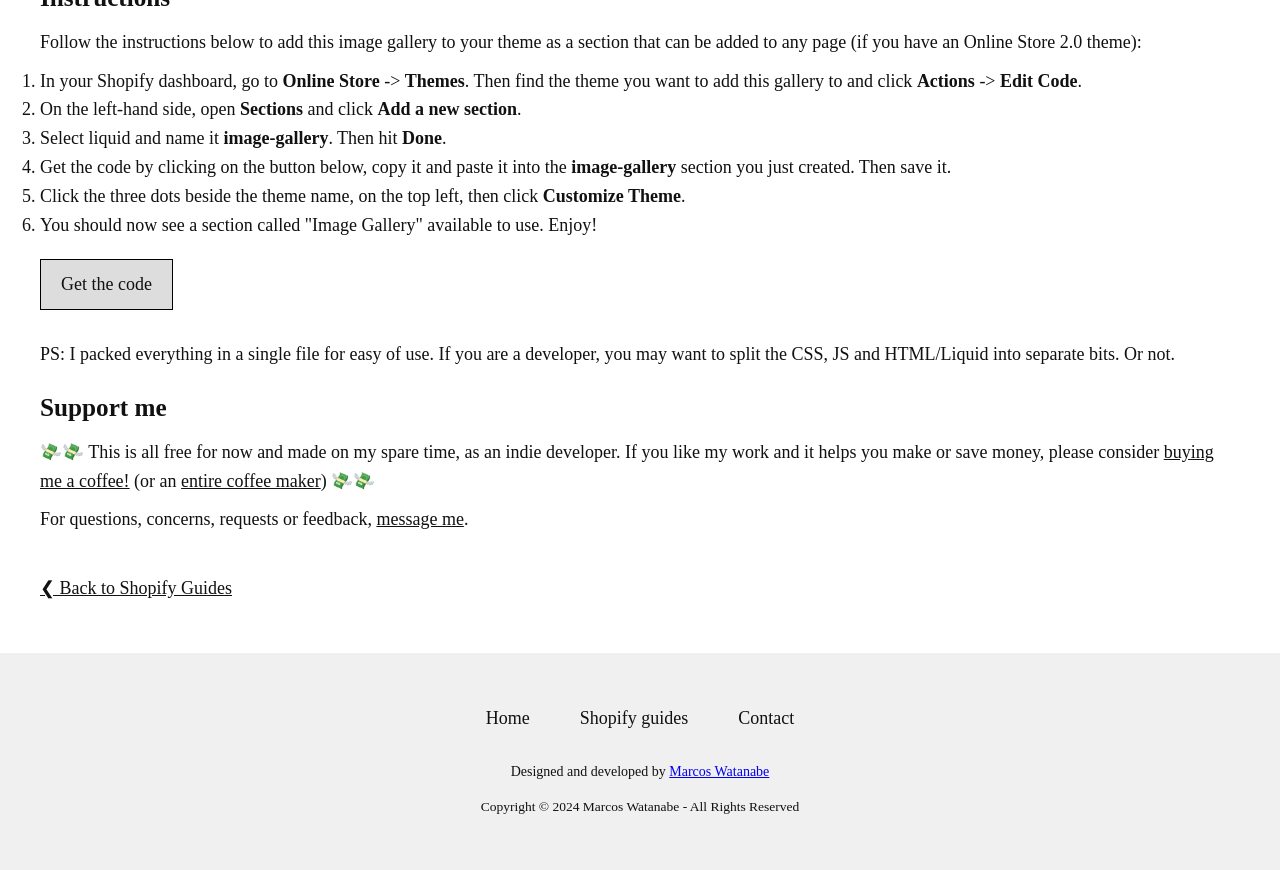Who is the developer of this guide?
Using the image as a reference, answer the question in detail.

The developer of this guide is Marcos Watanabe, as indicated by the link 'Marcos Watanabe' with bounding box coordinates [0.523, 0.878, 0.601, 0.896]. This is the name of the person who created this guide.